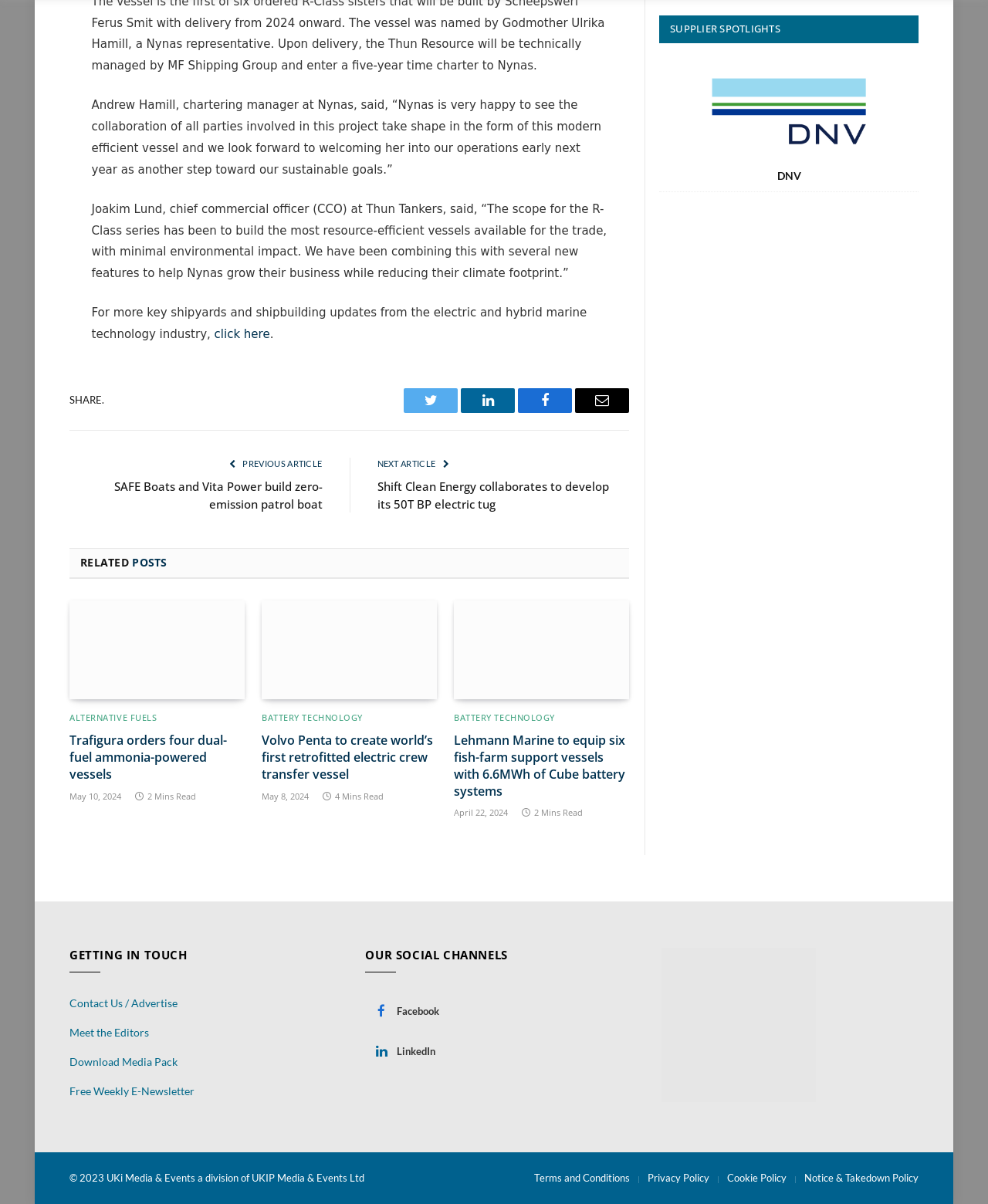Determine the bounding box coordinates of the clickable region to carry out the instruction: "Read the previous article about SAFE Boats and Vita Power building a zero-emission patrol boat".

[0.115, 0.398, 0.326, 0.425]